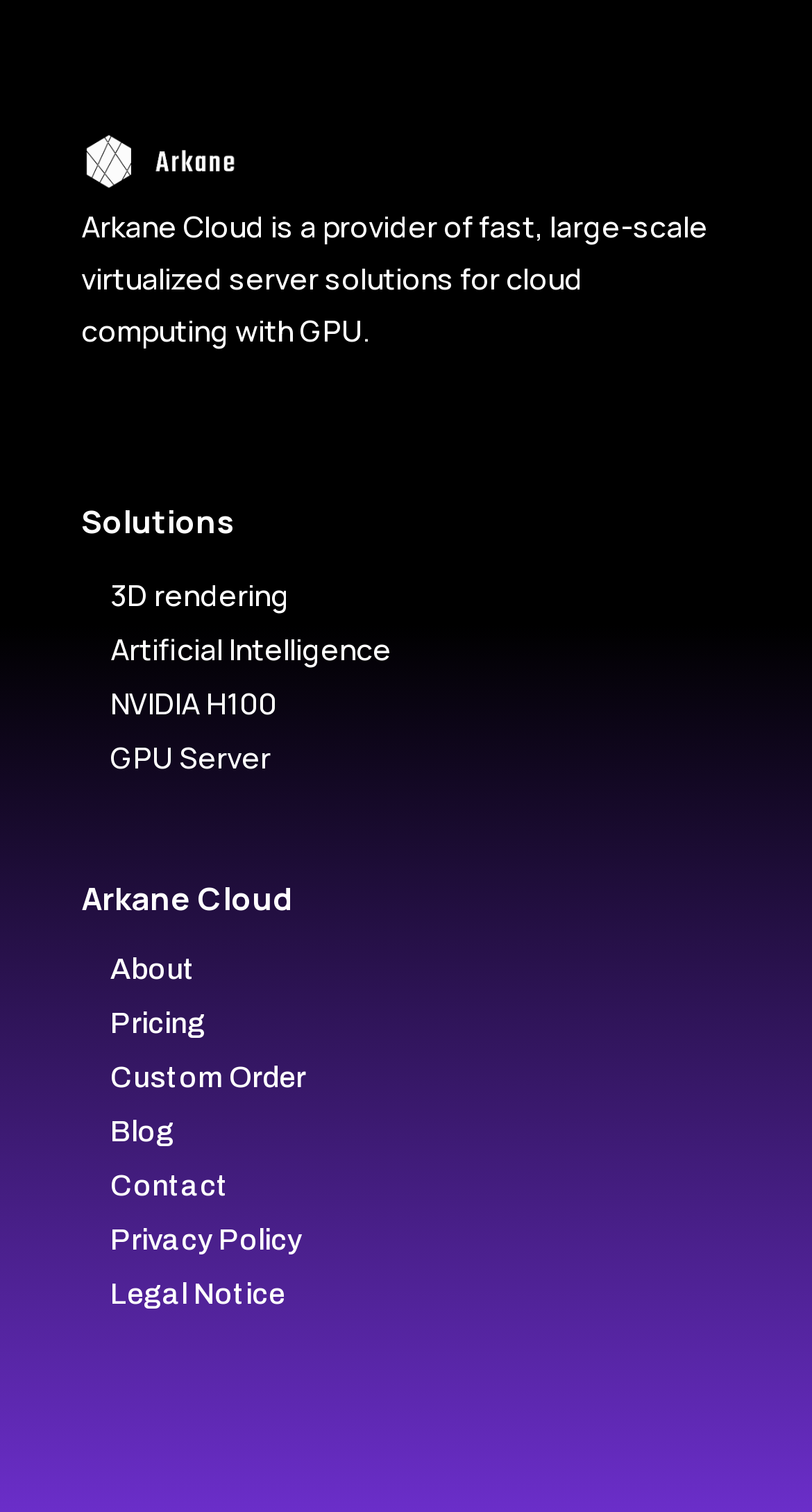Predict the bounding box coordinates of the UI element that matches this description: "Legal Notice". The coordinates should be in the format [left, top, right, bottom] with each value between 0 and 1.

[0.136, 0.846, 0.351, 0.867]